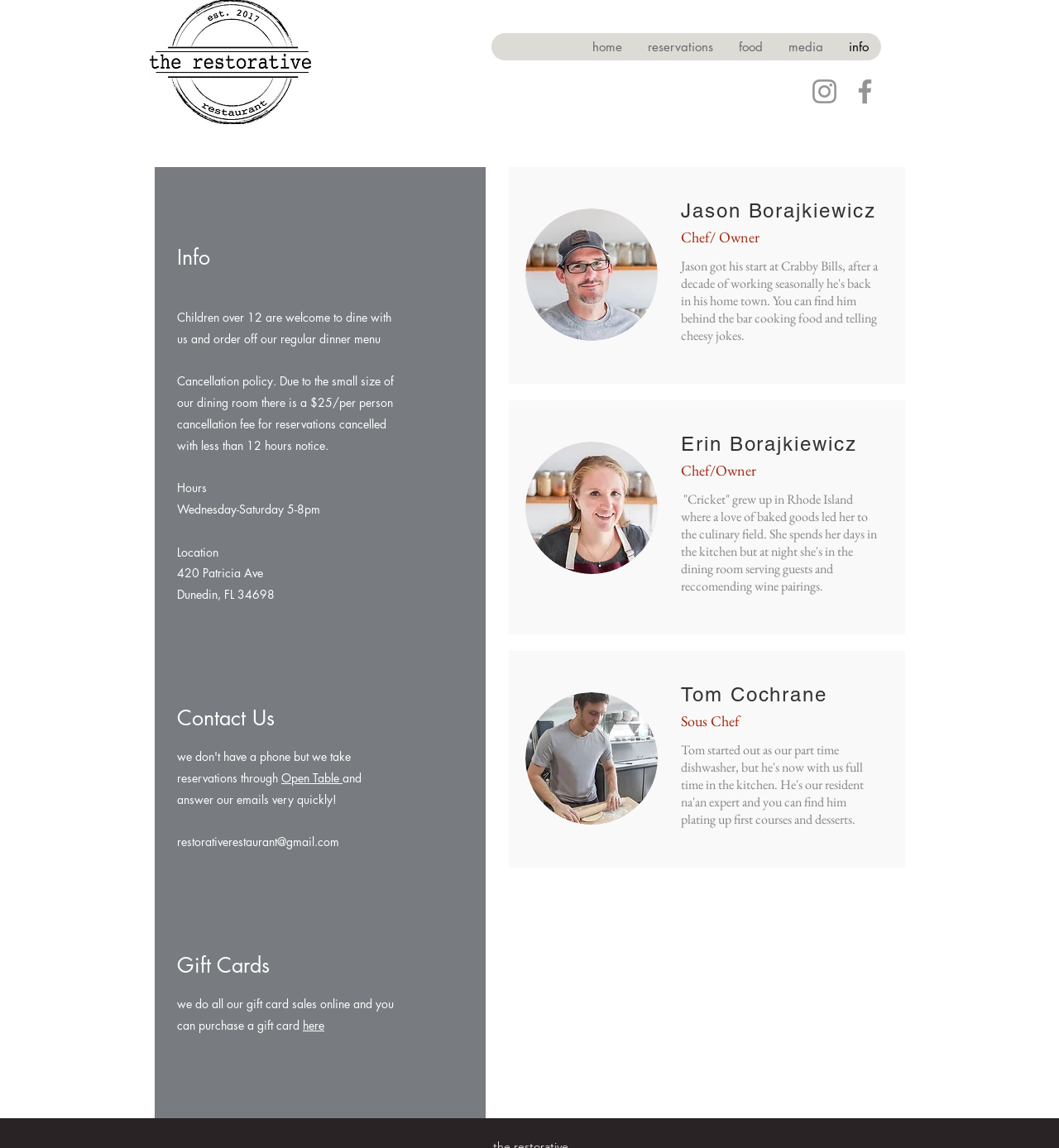Answer the question briefly using a single word or phrase: 
What is the name of the restaurant?

The Restorative